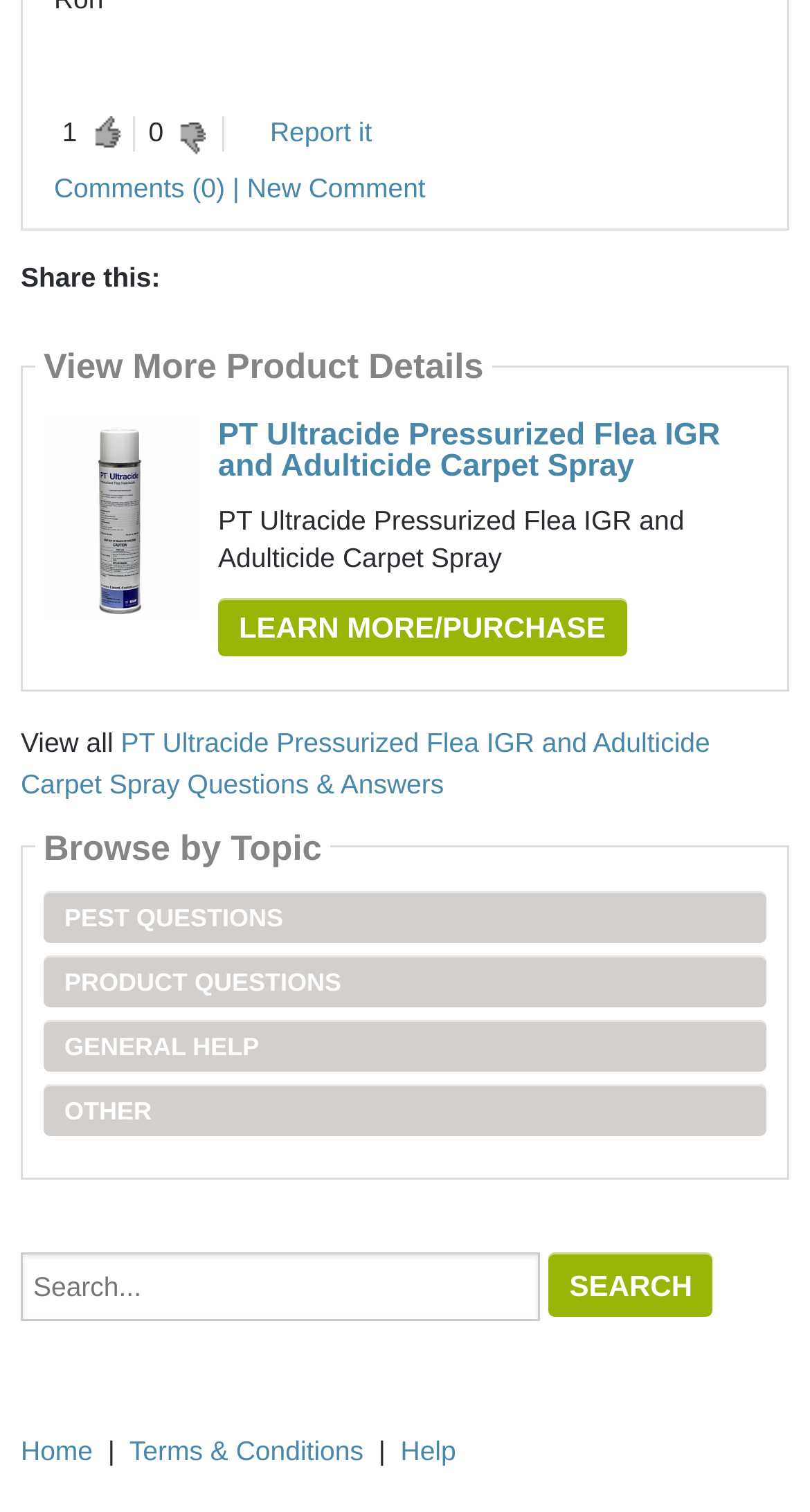What is the purpose of the 'View More Product Details' heading?
Examine the image and give a concise answer in one word or a short phrase.

To view more product information